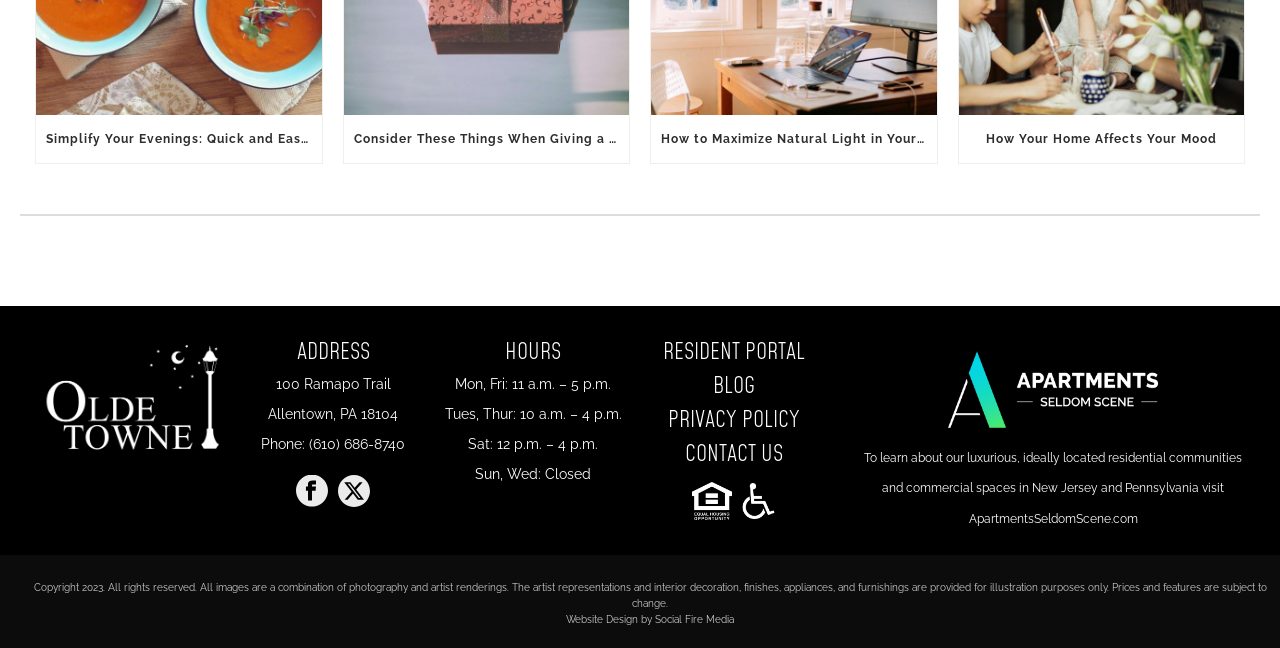Please identify the coordinates of the bounding box for the clickable region that will accomplish this instruction: "Call the phone number".

[0.241, 0.673, 0.316, 0.697]